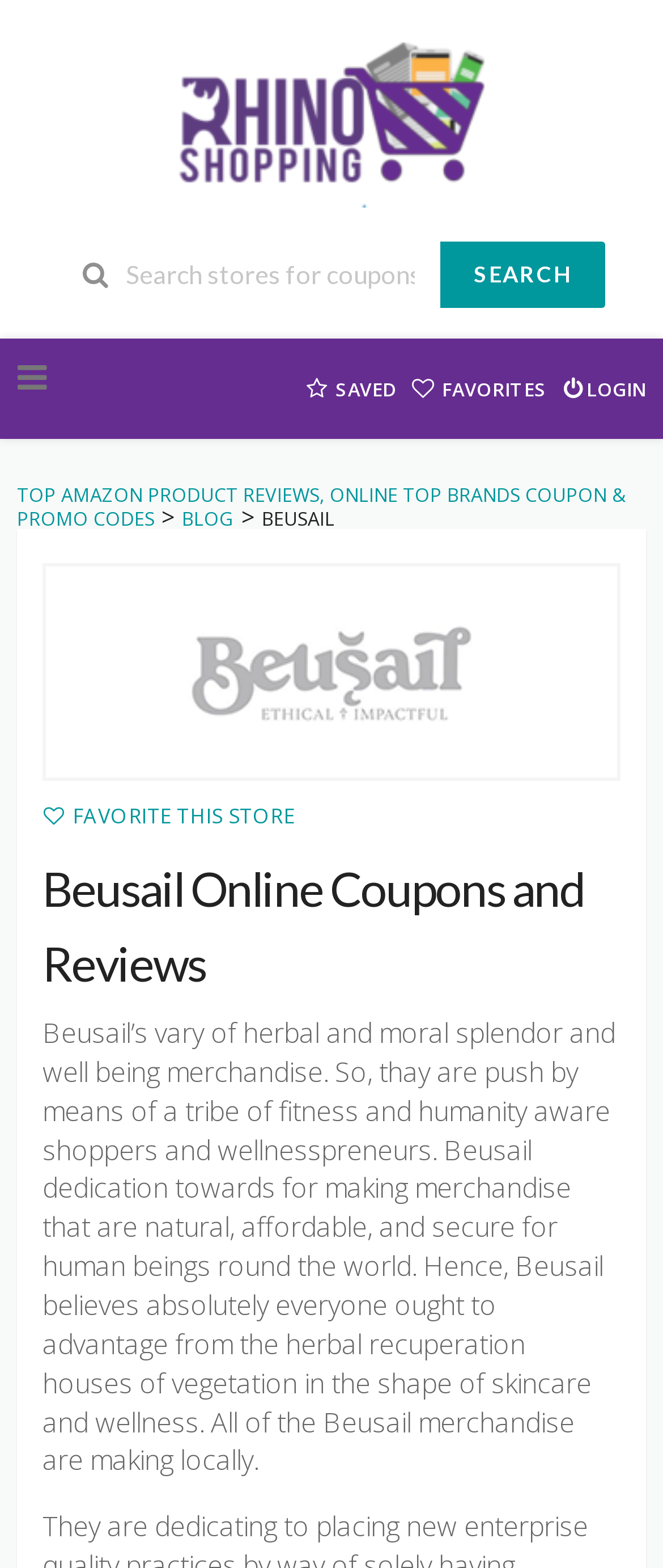Provide the bounding box coordinates of the HTML element described as: "Blog". The bounding box coordinates should be four float numbers between 0 and 1, i.e., [left, top, right, bottom].

[0.274, 0.322, 0.354, 0.338]